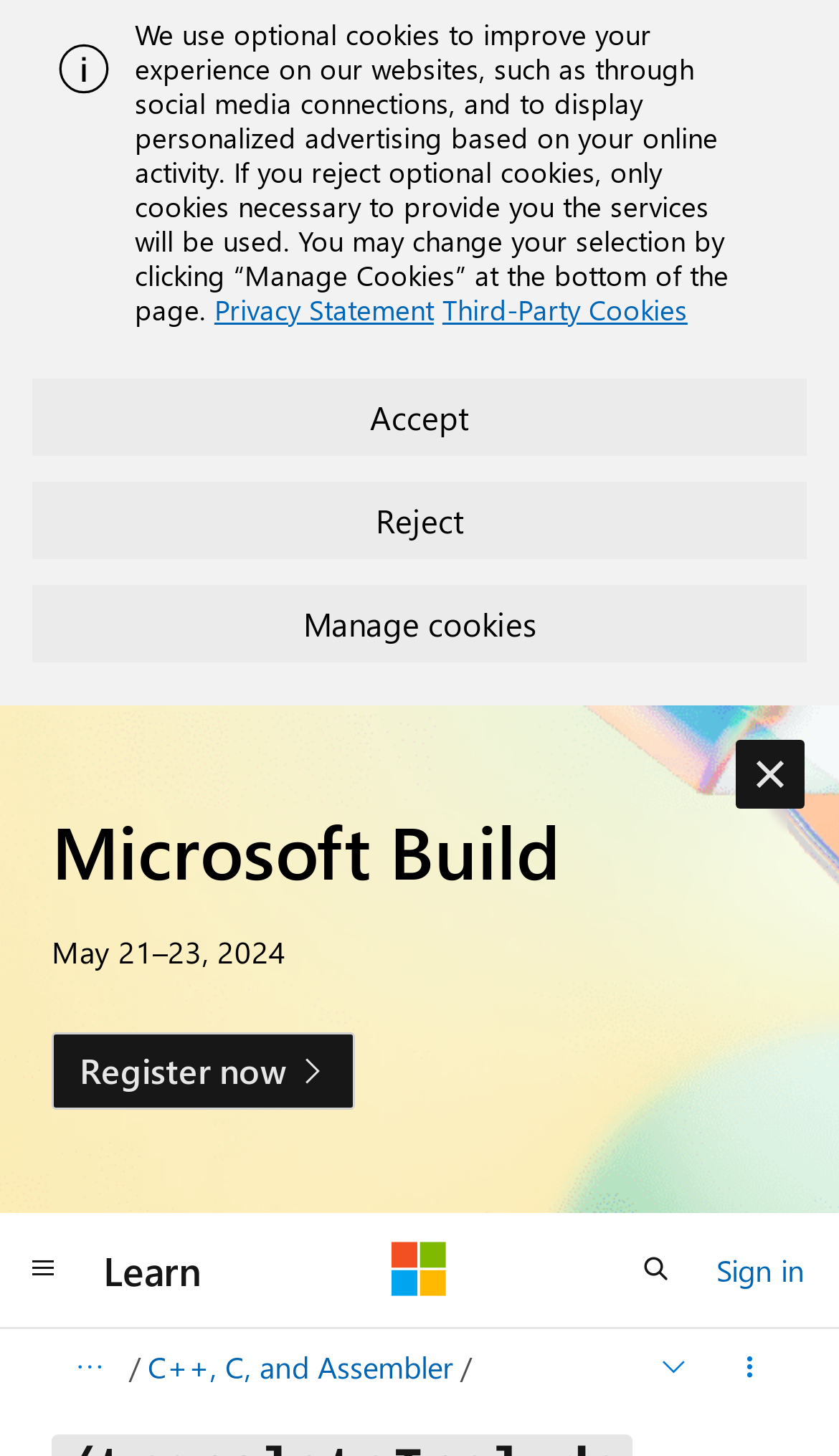Identify the bounding box of the HTML element described here: "Privacy Statement". Provide the coordinates as four float numbers between 0 and 1: [left, top, right, bottom].

[0.255, 0.199, 0.517, 0.225]